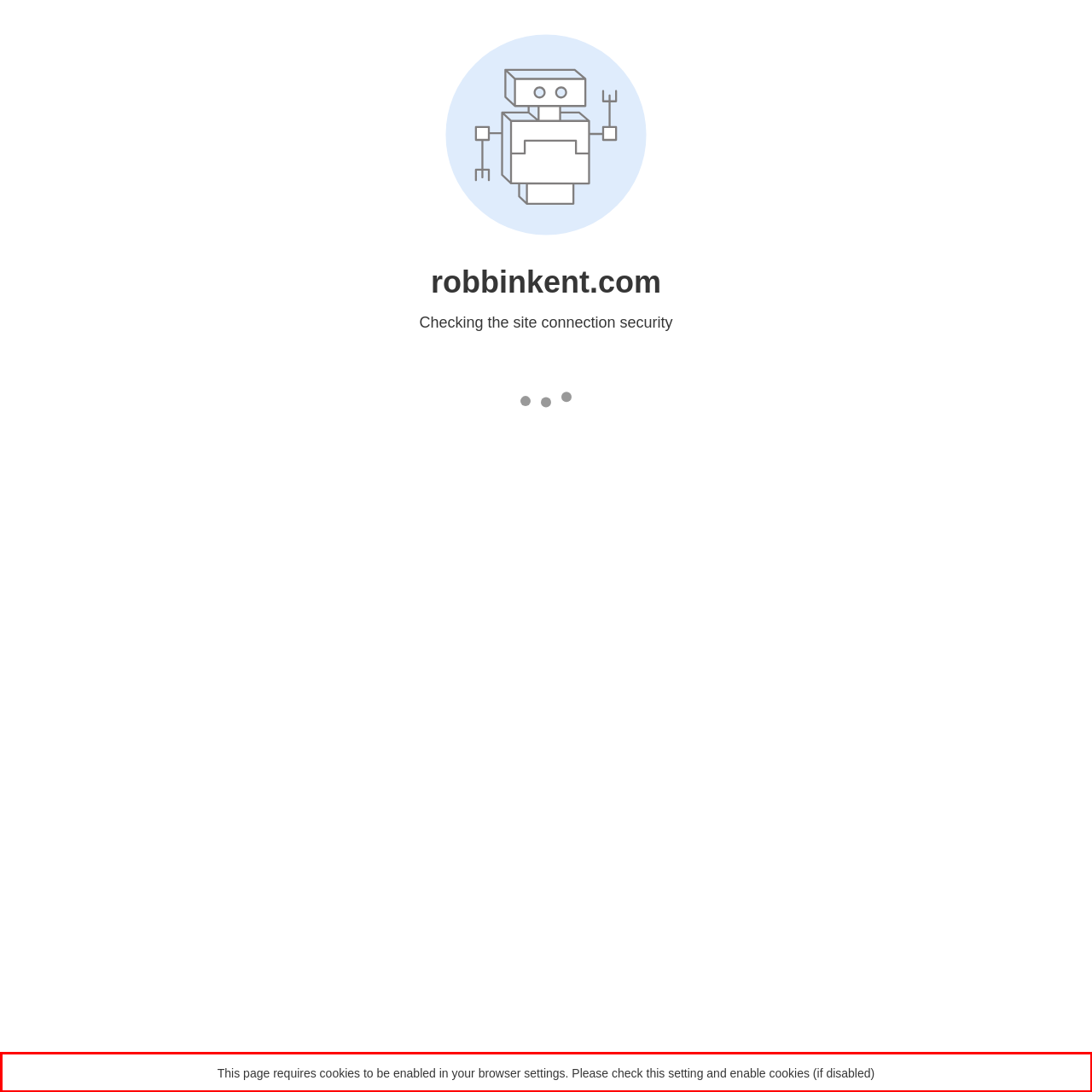Given a screenshot of a webpage, identify the red bounding box and perform OCR to recognize the text within that box.

This page requires cookies to be enabled in your browser settings. Please check this setting and enable cookies (if disabled)